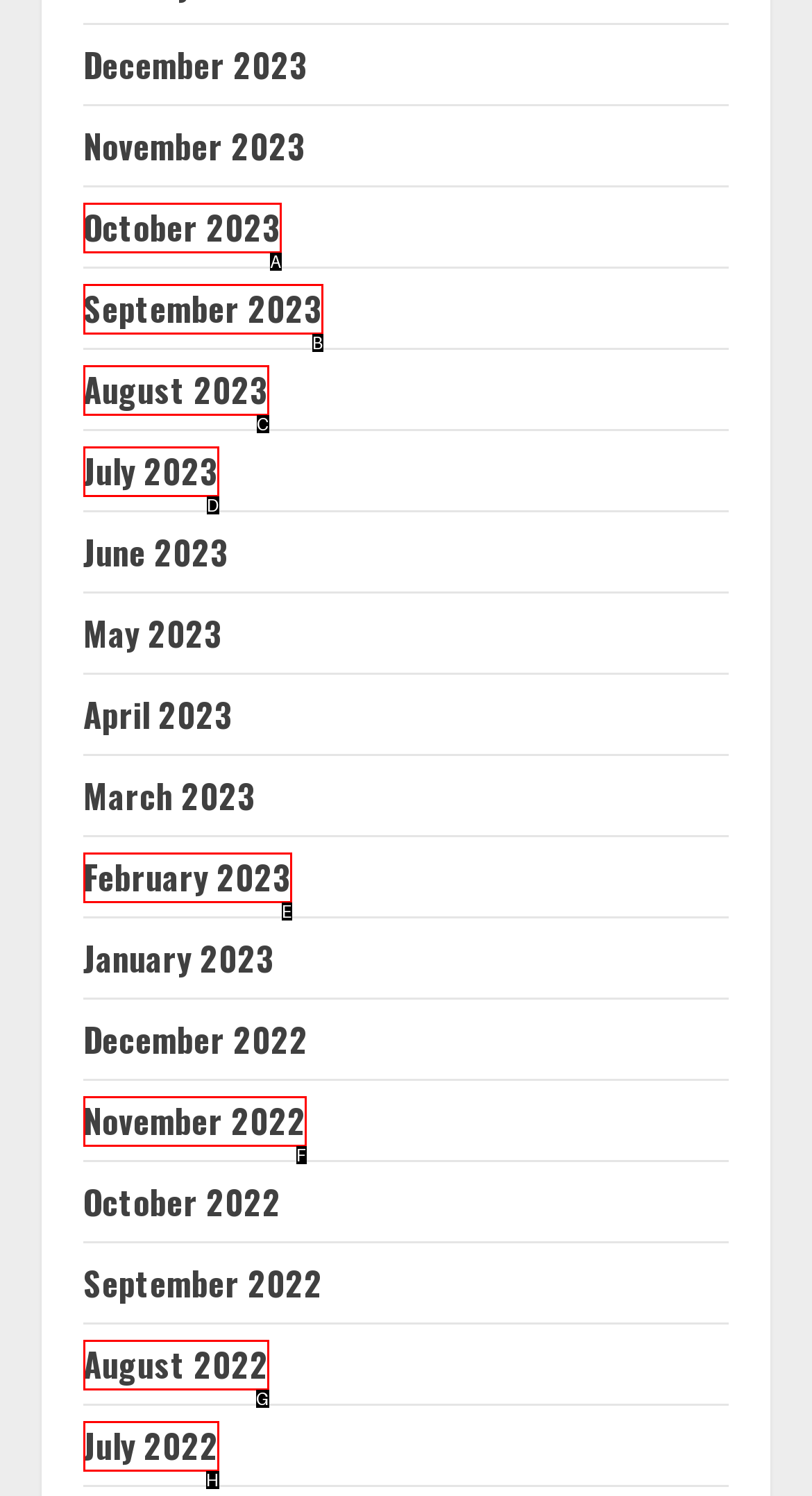Identify the matching UI element based on the description: February 2023
Reply with the letter from the available choices.

E